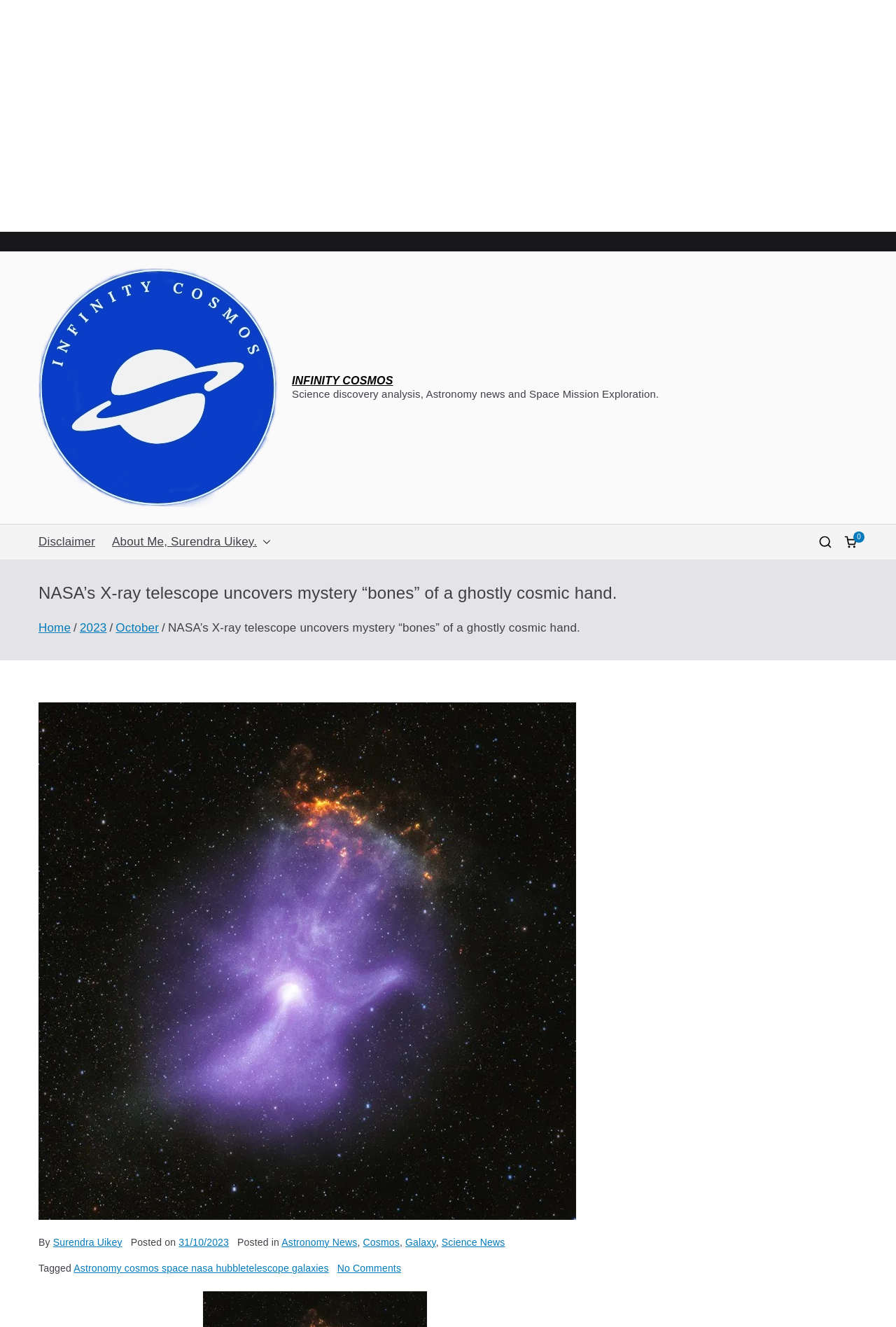Determine the bounding box coordinates of the section to be clicked to follow the instruction: "View the 'Astronomy News' category". The coordinates should be given as four float numbers between 0 and 1, formatted as [left, top, right, bottom].

[0.314, 0.932, 0.399, 0.94]